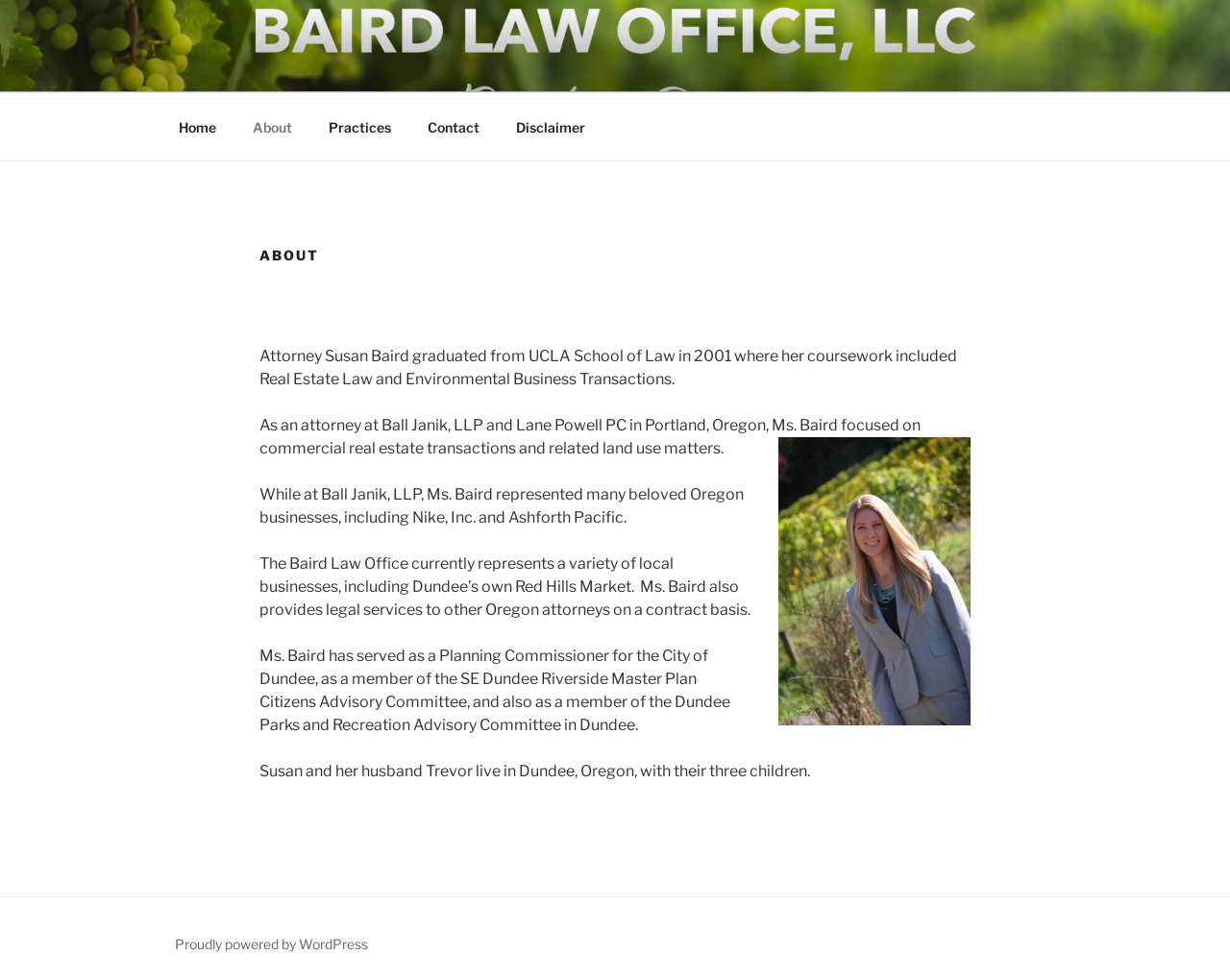What is the profession of Susan Baird?
Based on the screenshot, answer the question with a single word or phrase.

Attorney